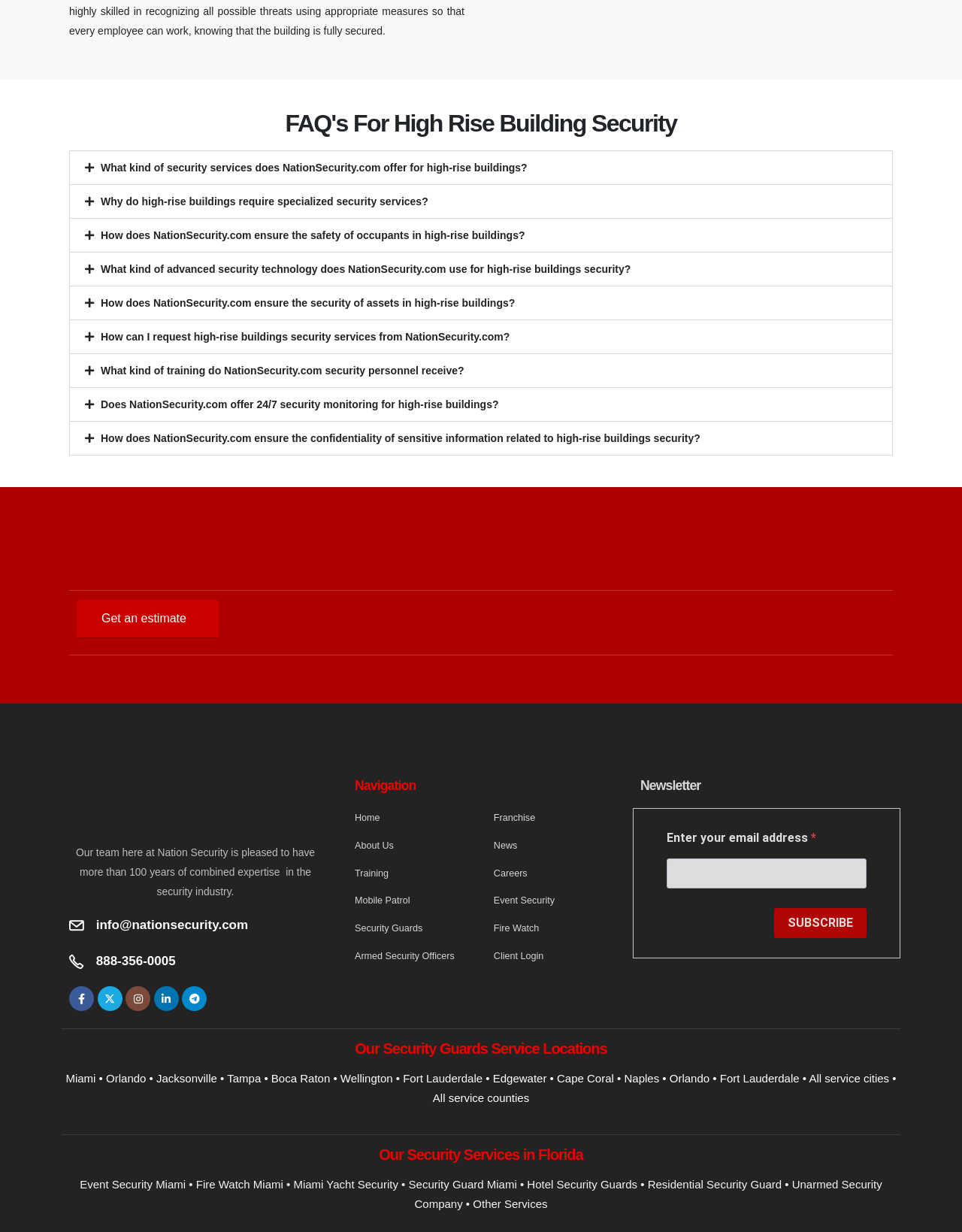Please identify the bounding box coordinates of the element I need to click to follow this instruction: "Switch to Chinese version".

None